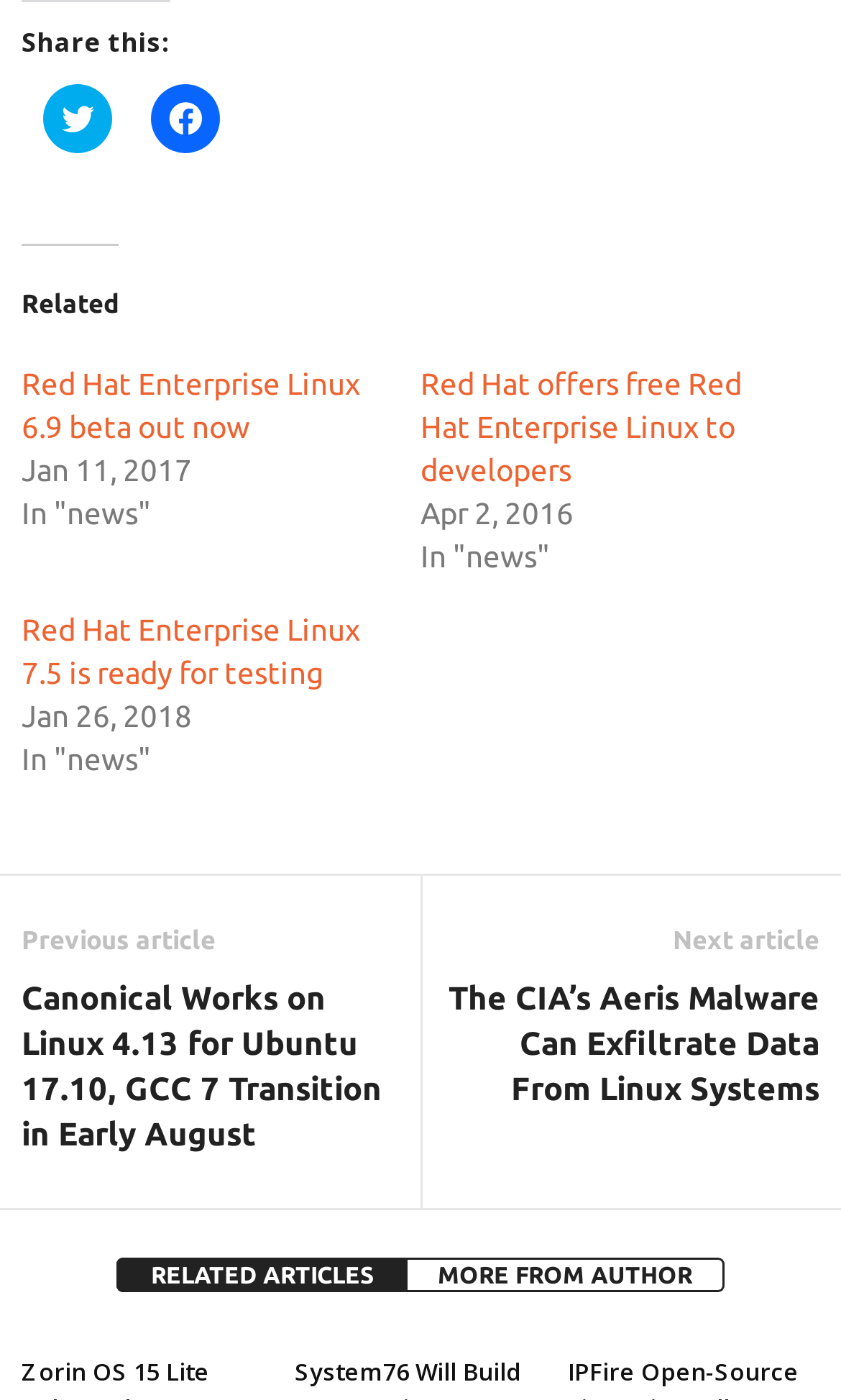Identify the bounding box for the described UI element: "RELATED ARTICLES".

[0.138, 0.899, 0.485, 0.924]